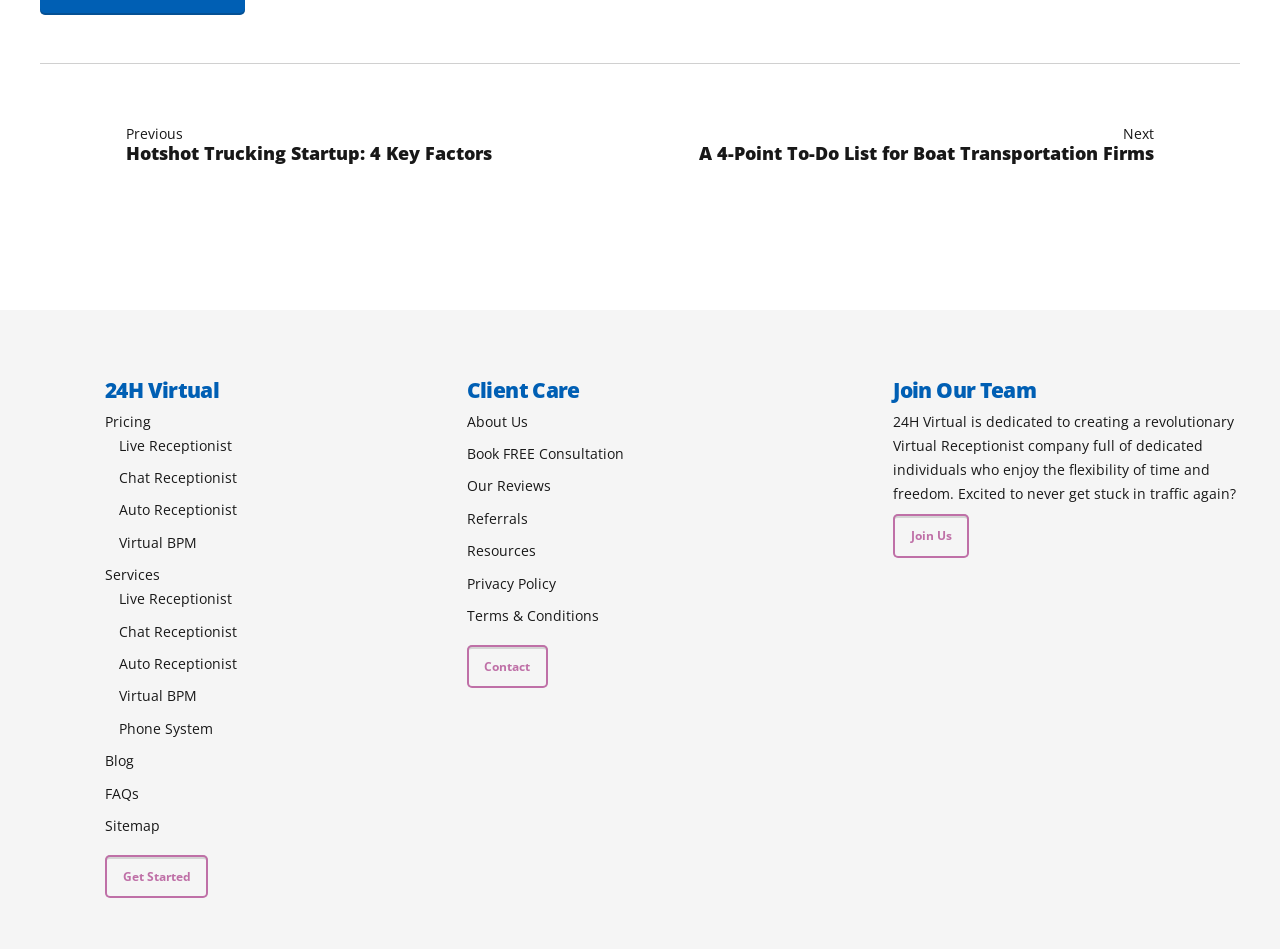Identify the bounding box coordinates of the area you need to click to perform the following instruction: "Visit the 'Blog'".

[0.082, 0.791, 0.105, 0.812]